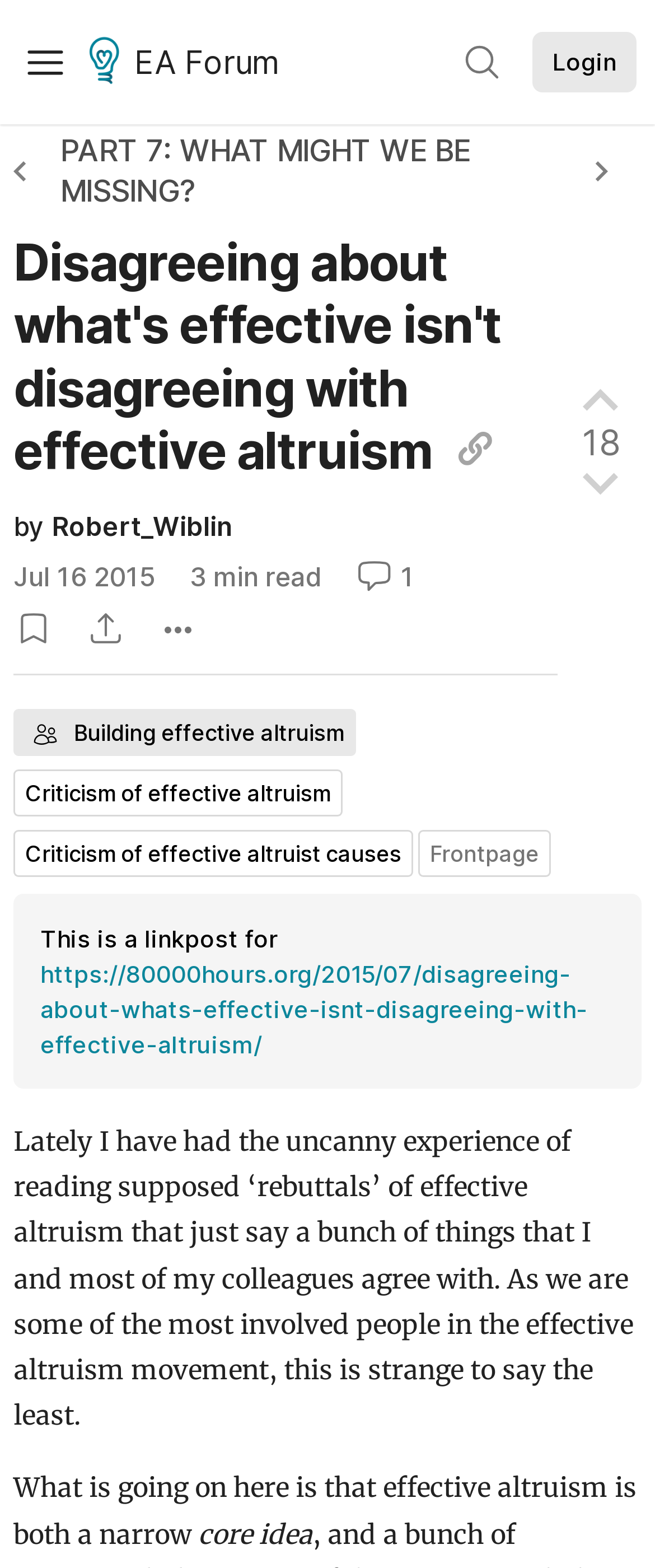Provide a brief response to the question below using a single word or phrase: 
What is the name of the author of this article?

Robert Wiblin